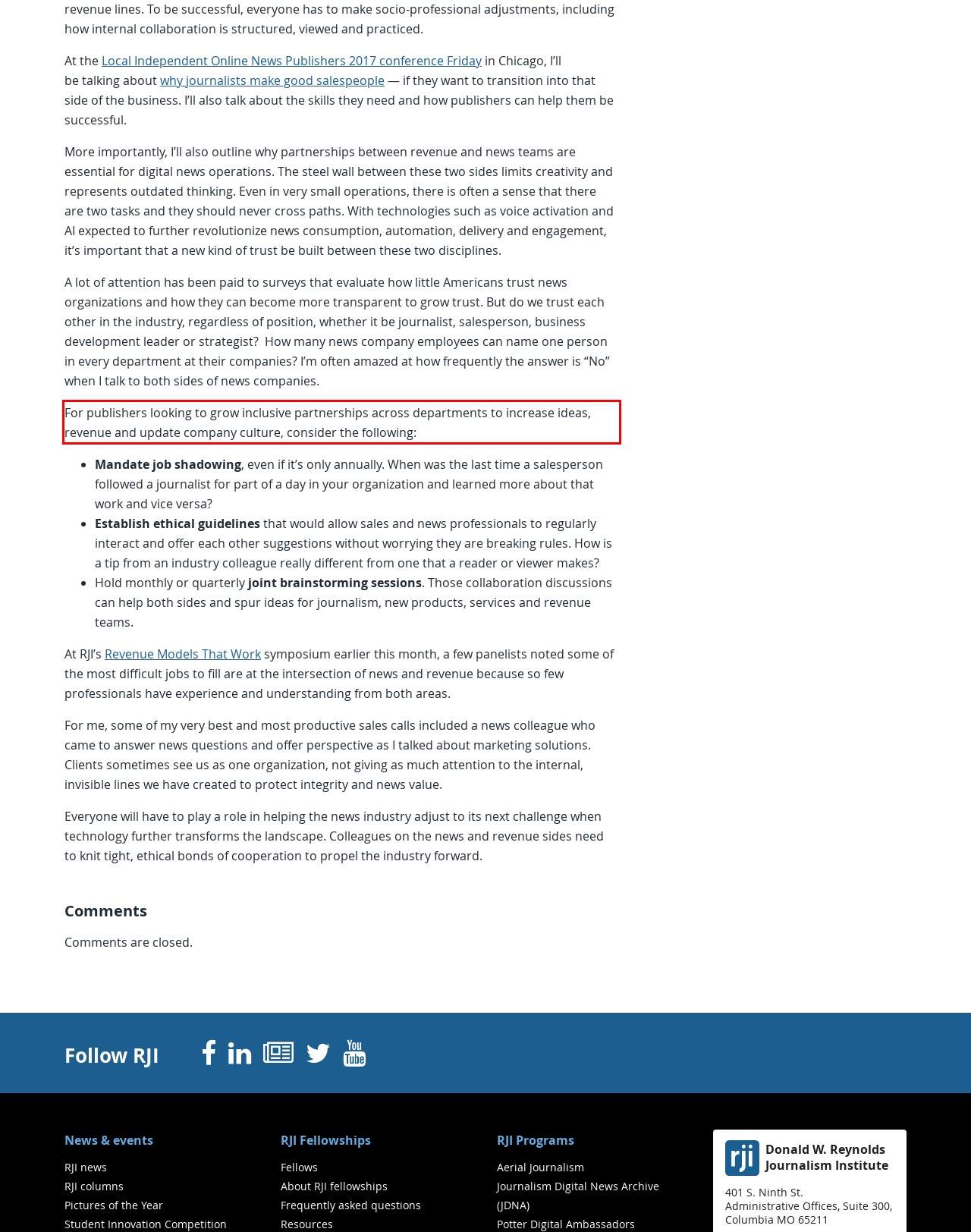Identify the red bounding box in the webpage screenshot and perform OCR to generate the text content enclosed.

For publishers looking to grow inclusive partnerships across departments to increase ideas, revenue and update company culture, consider the following: